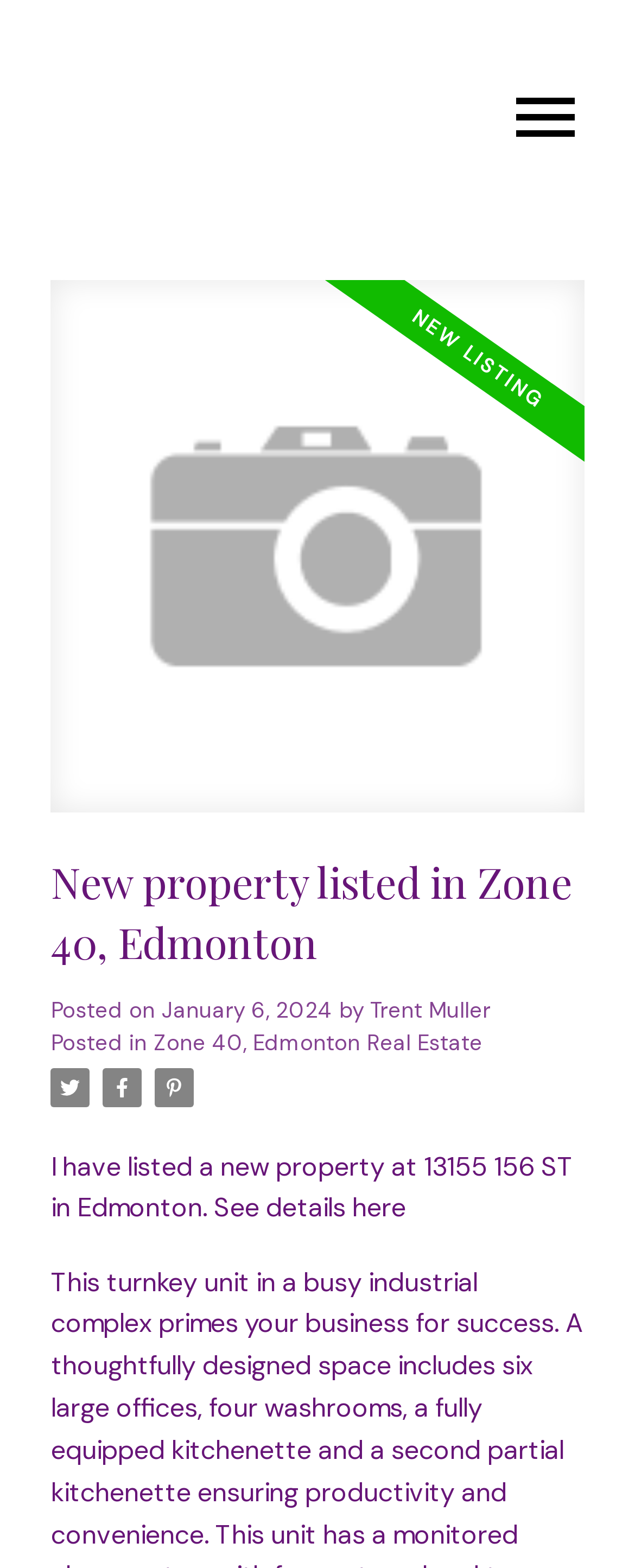What is the address of the new property?
Please look at the screenshot and answer in one word or a short phrase.

13155 156 ST in Edmonton